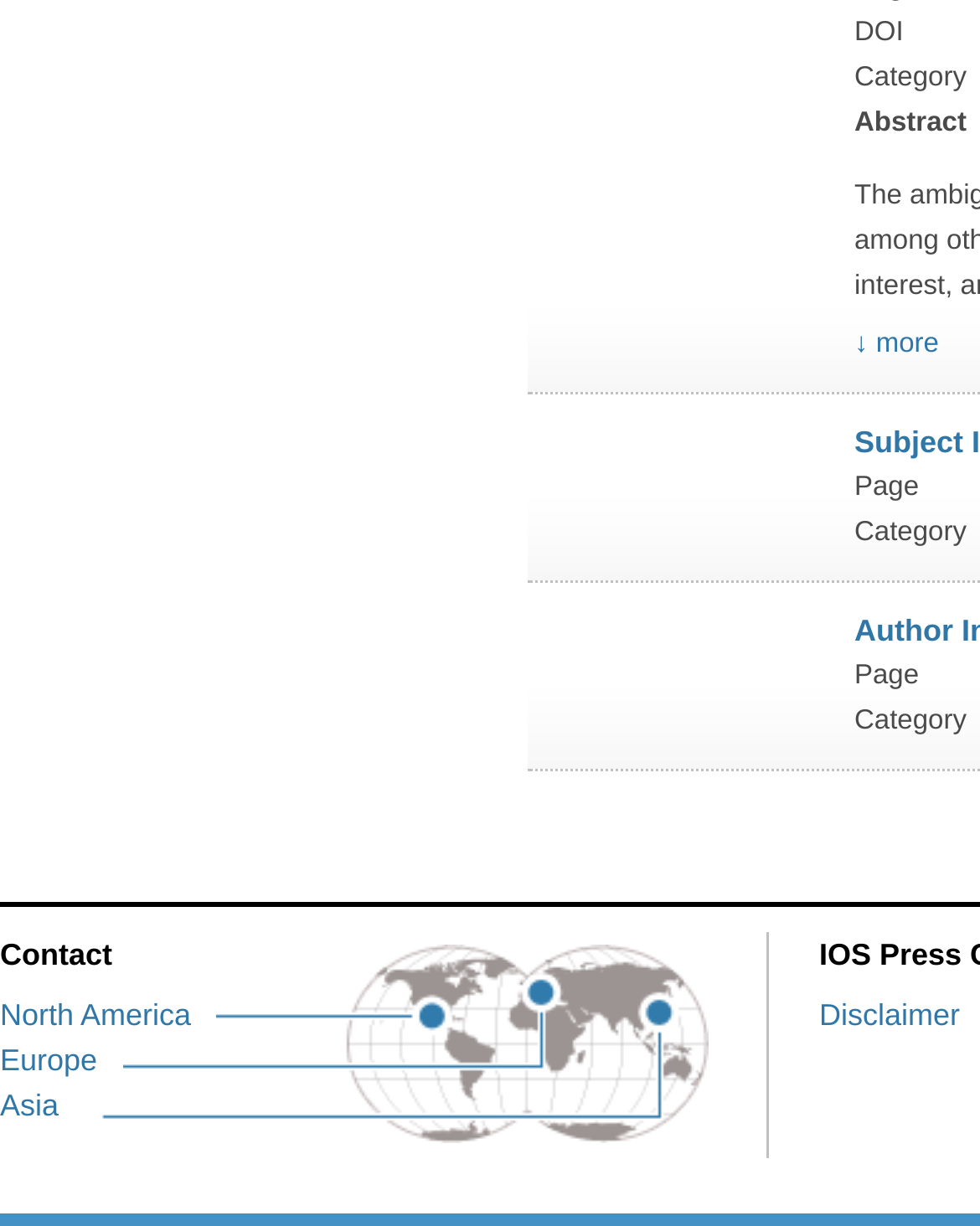How many '↓ more' buttons are there?
Answer the question with a detailed and thorough explanation.

I found one '↓ more' button, which is a StaticText element with a bounding box at [0.872, 0.268, 0.958, 0.293].